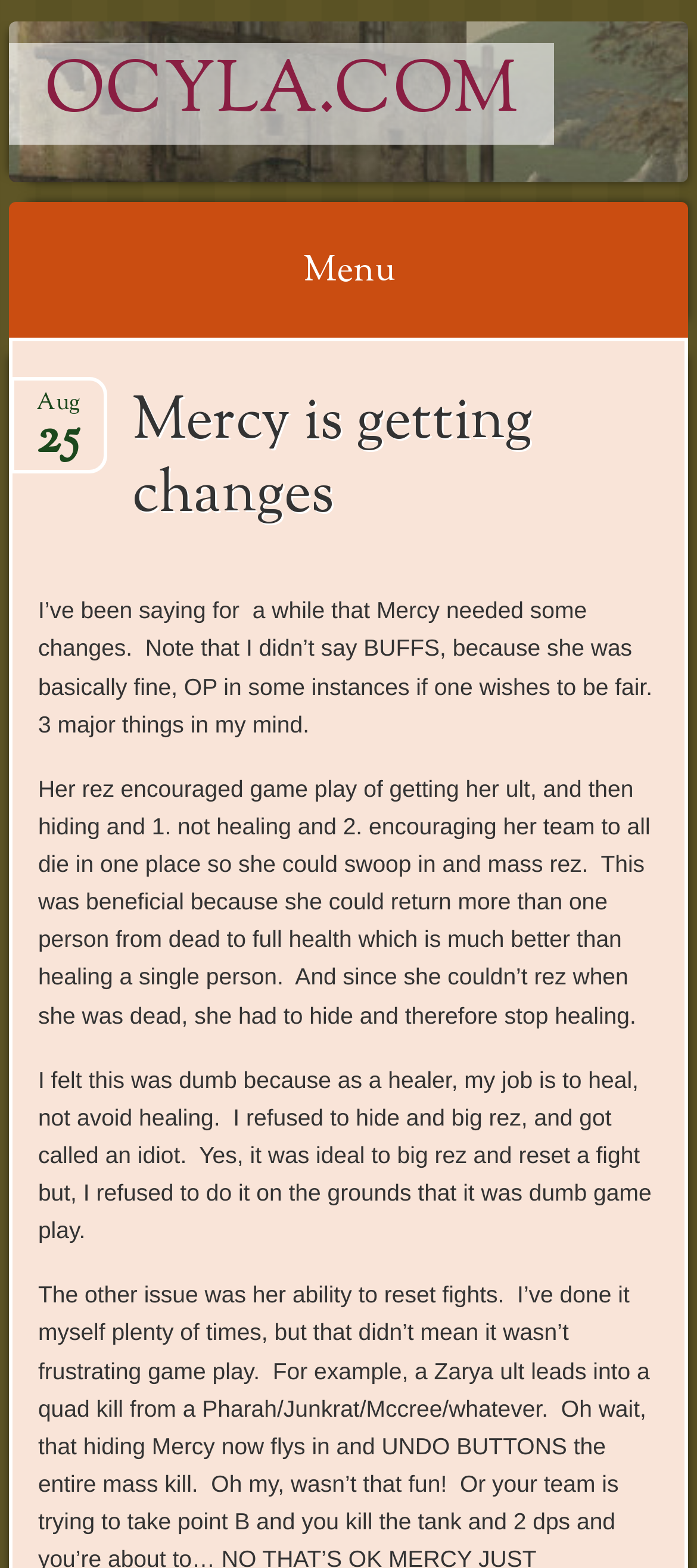Provide the bounding box coordinates of the UI element that matches the description: "Skip to content".

[0.01, 0.215, 0.077, 0.318]